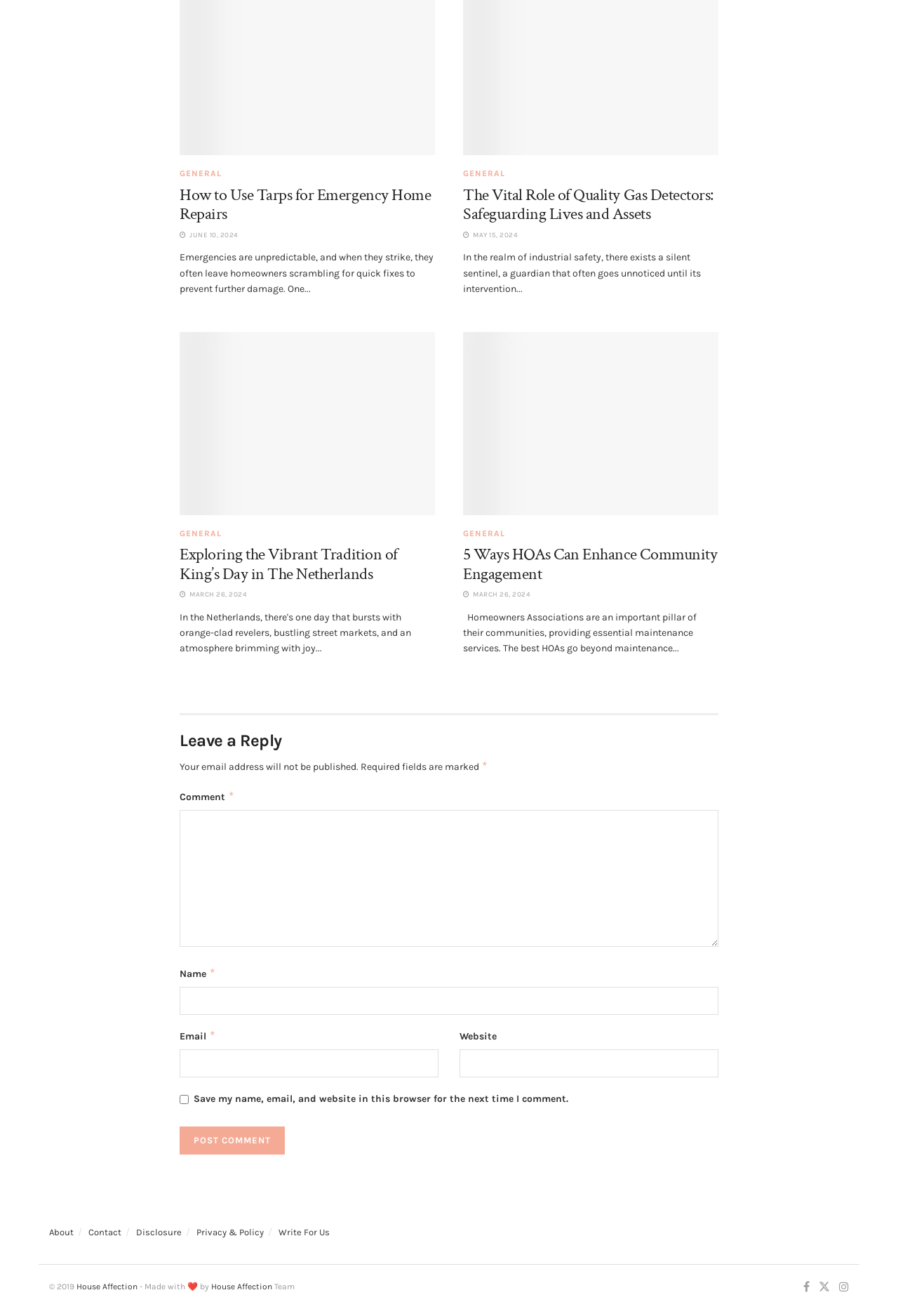What is the date of the article 'How to Use Tarps for Emergency Home Repairs'?
Refer to the image and provide a detailed answer to the question.

I found the date of the article 'How to Use Tarps for Emergency Home Repairs' by looking at the StaticText element with the text 'JUNE 10, 2024' which is located near the heading of the article.